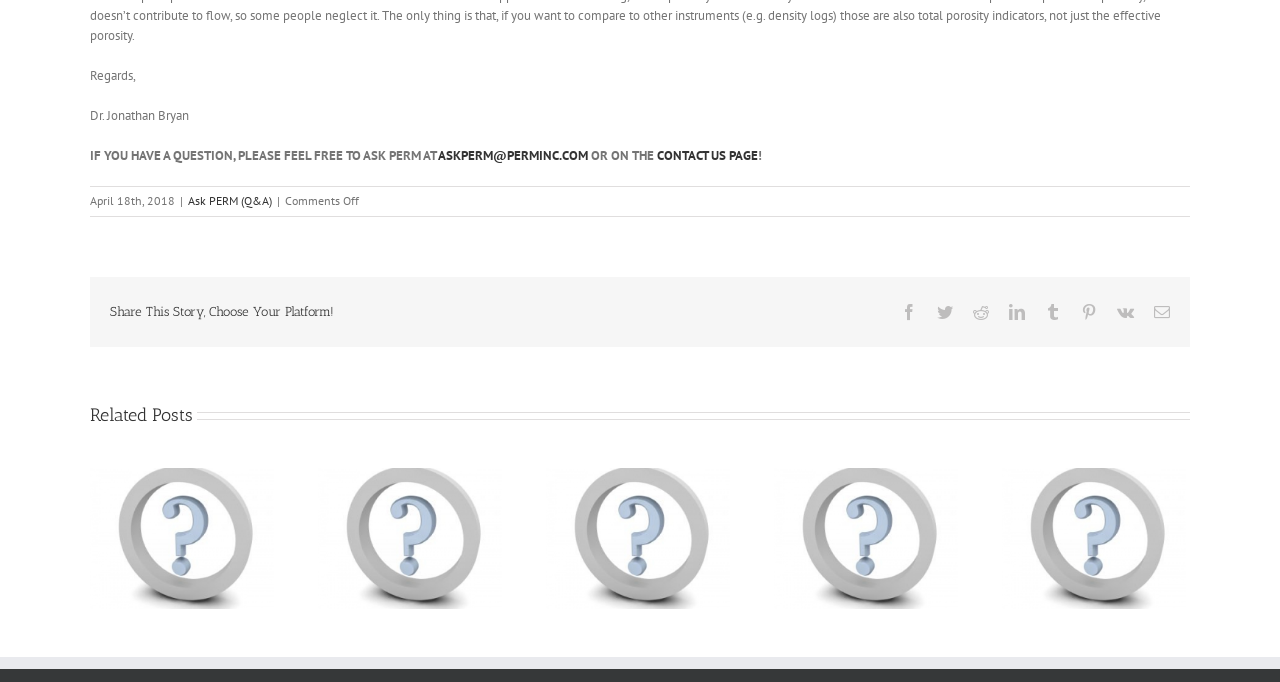Identify the bounding box coordinates of the region that should be clicked to execute the following instruction: "view related post".

[0.07, 0.686, 0.214, 0.893]